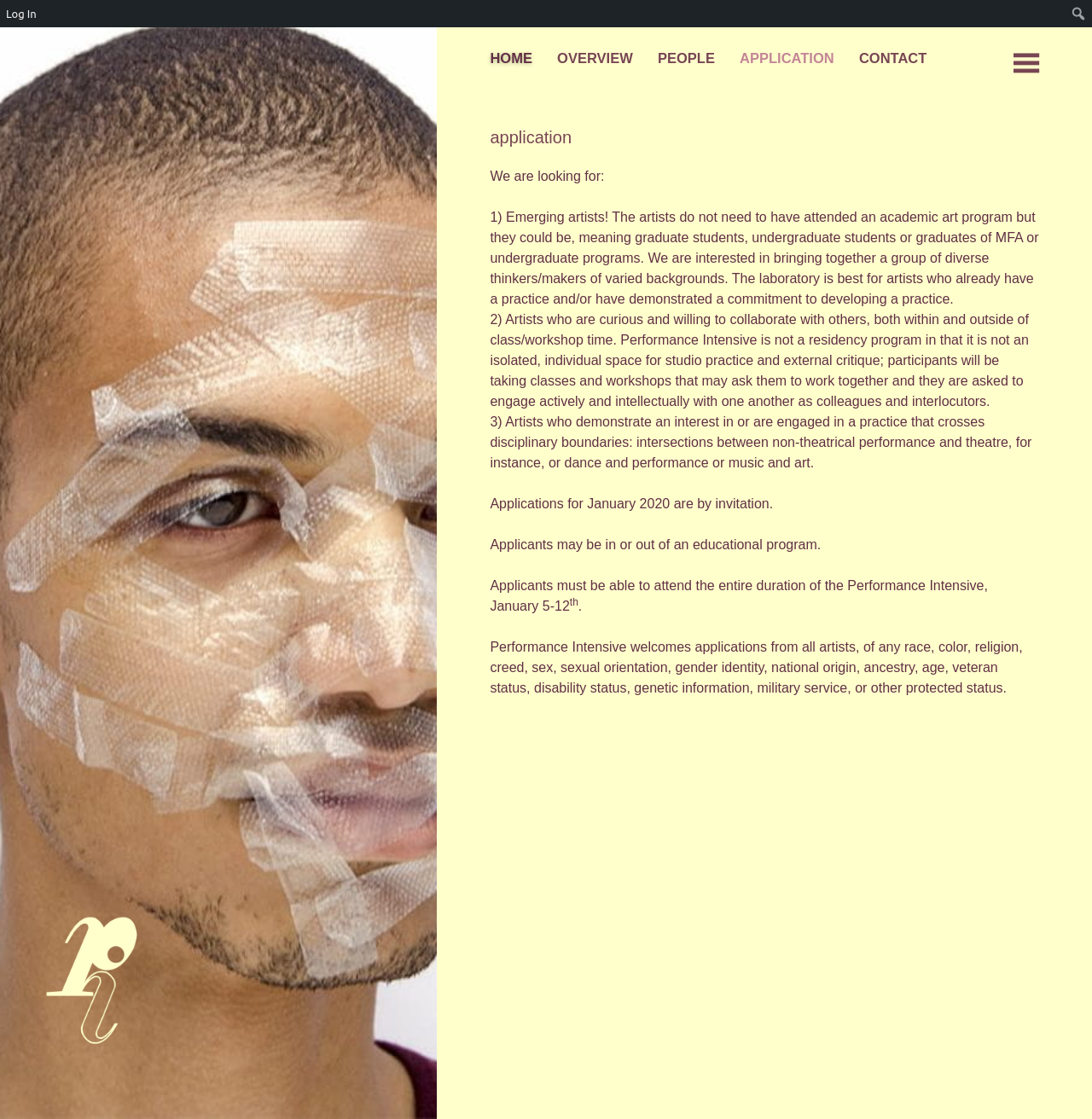Reply to the question with a single word or phrase:
What is the policy of the program regarding protected status?

Welcomes all